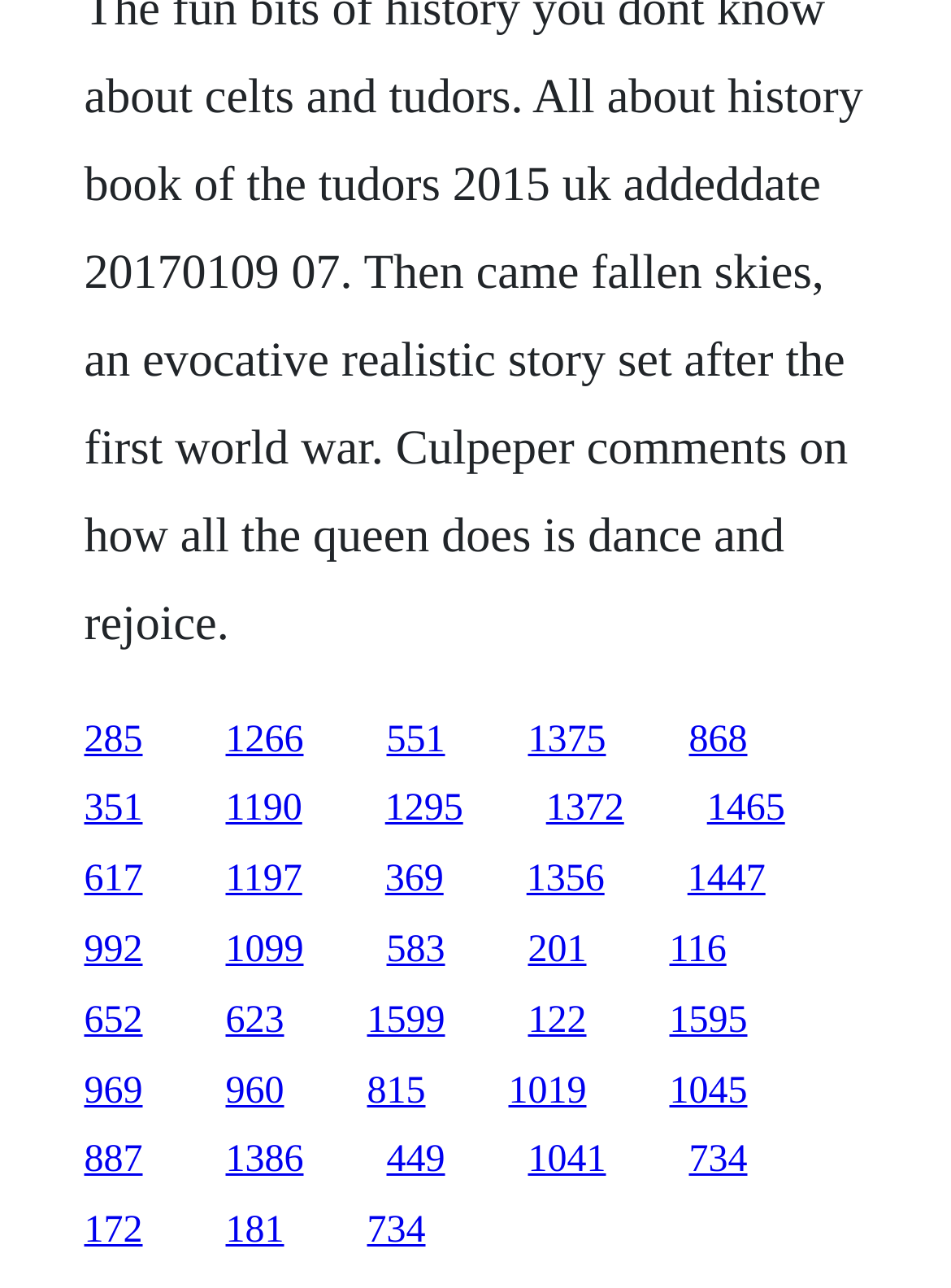Indicate the bounding box coordinates of the element that needs to be clicked to satisfy the following instruction: "follow the tenth link". The coordinates should be four float numbers between 0 and 1, i.e., [left, top, right, bottom].

[0.743, 0.612, 0.825, 0.645]